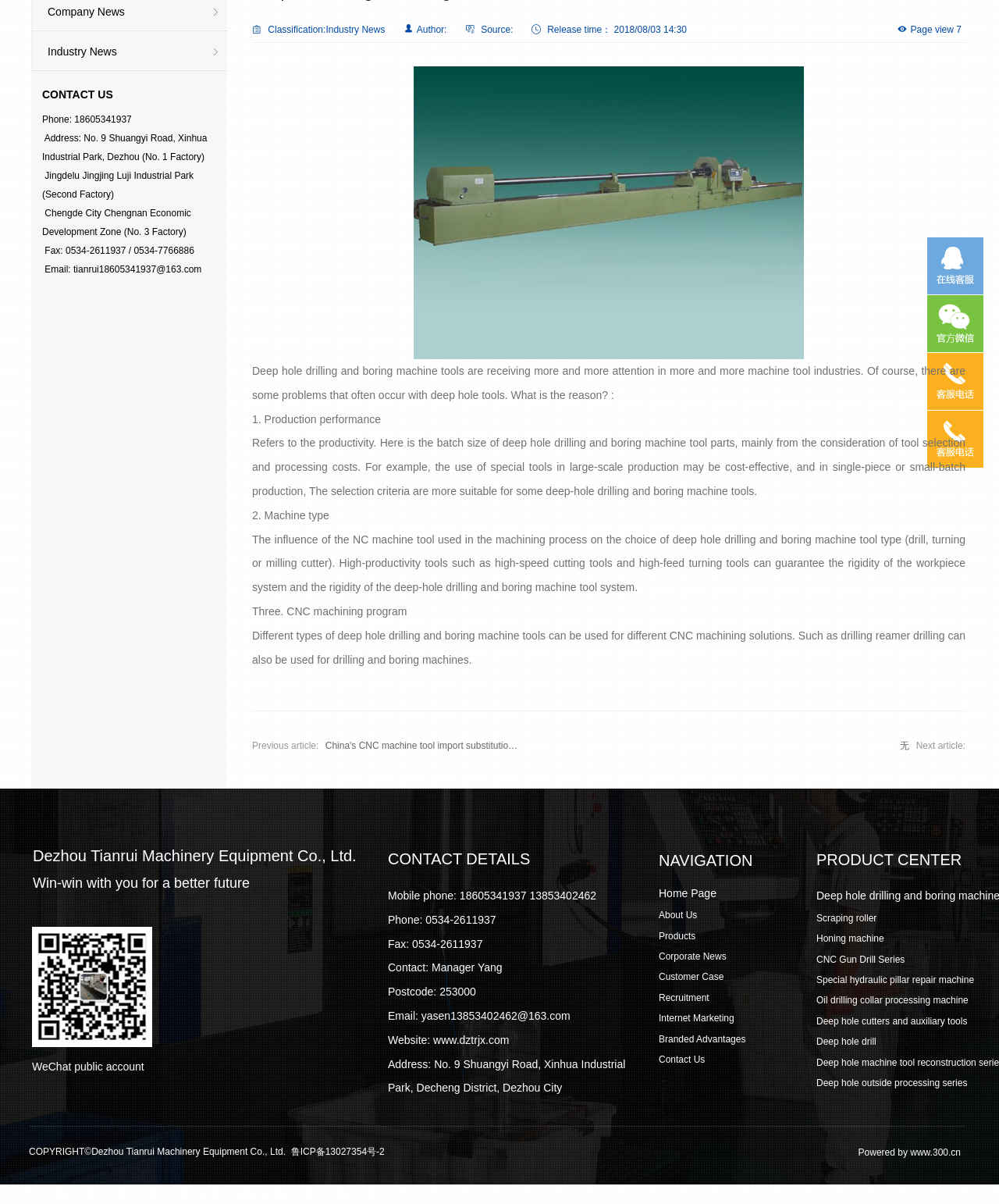Please find the bounding box for the following UI element description. Provide the coordinates in (top-left x, top-left y, bottom-right x, bottom-right y) format, with values between 0 and 1: CNC Gun Drill Series

[0.817, 0.792, 0.906, 0.801]